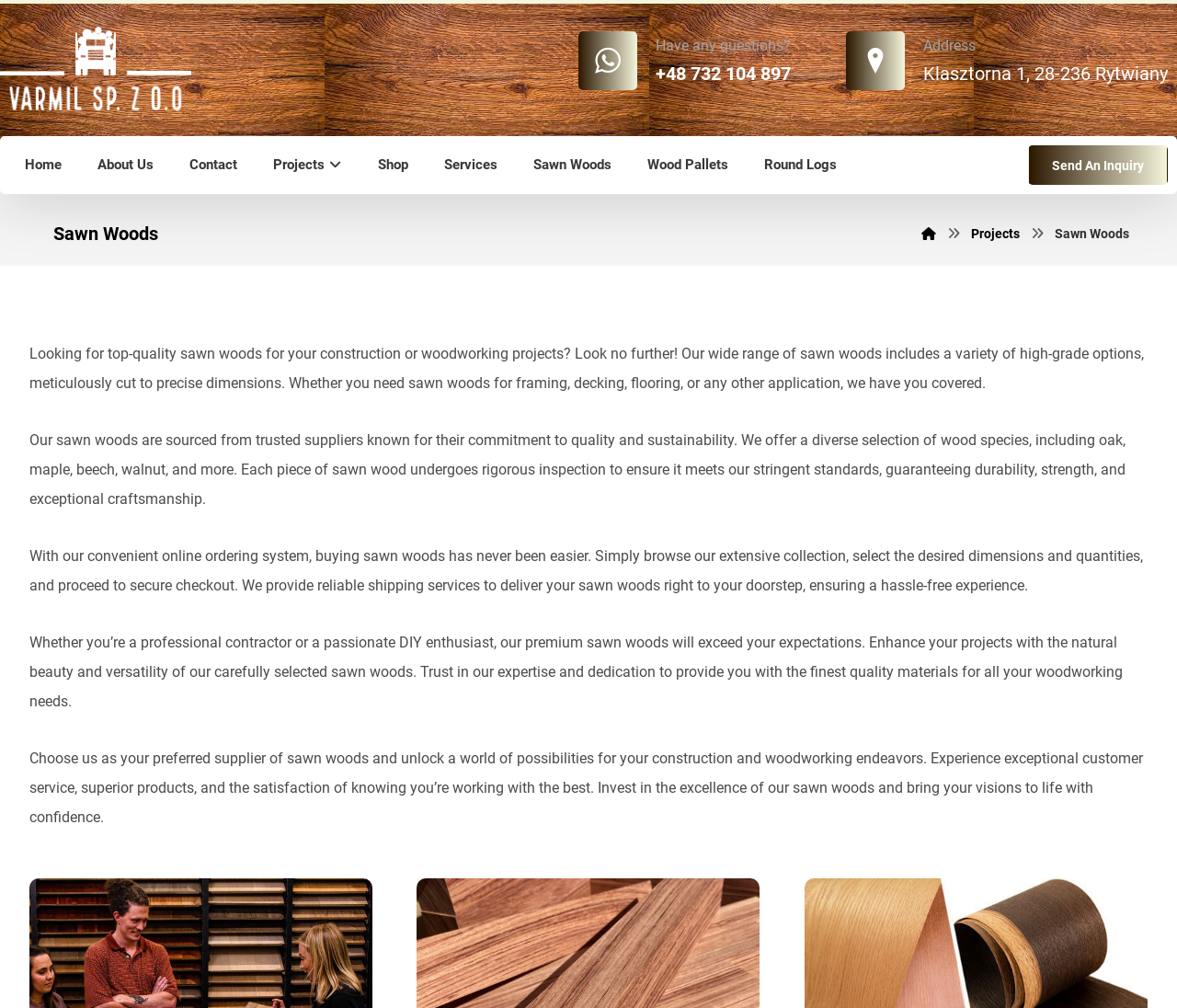Give a detailed account of the webpage's layout and content.

This webpage is about Sawn Woods Archives from WoodCraft Lumber. At the top, there is a logo of WoodCraft Lumber, which is an image with a link to the company's homepage. Next to the logo, there are two links: one for the company's address and another for contact information.

Below the logo, there is a navigation menu with eight links: Home, About Us, Contact, Projects, Shop, Services, Sawn Woods, and Wood Pallets. On the right side of the navigation menu, there is a call-to-action link to send an inquiry.

The main content of the webpage is divided into two sections. The first section has a heading "Sawn Woods" and a brief description of the company's sawn woods products. The description is followed by three paragraphs of text that explain the quality, selection, and convenience of the sawn woods.

The second section has three links with headings: "Buy Hardwood Online", "Quality Sawn Wood", and "Exquisite Veneers". These links are likely related to the company's products and services.

Throughout the webpage, there are a total of 14 links, 4 images, and 5 headings. The layout is organized, with clear headings and concise text, making it easy to navigate and find information.